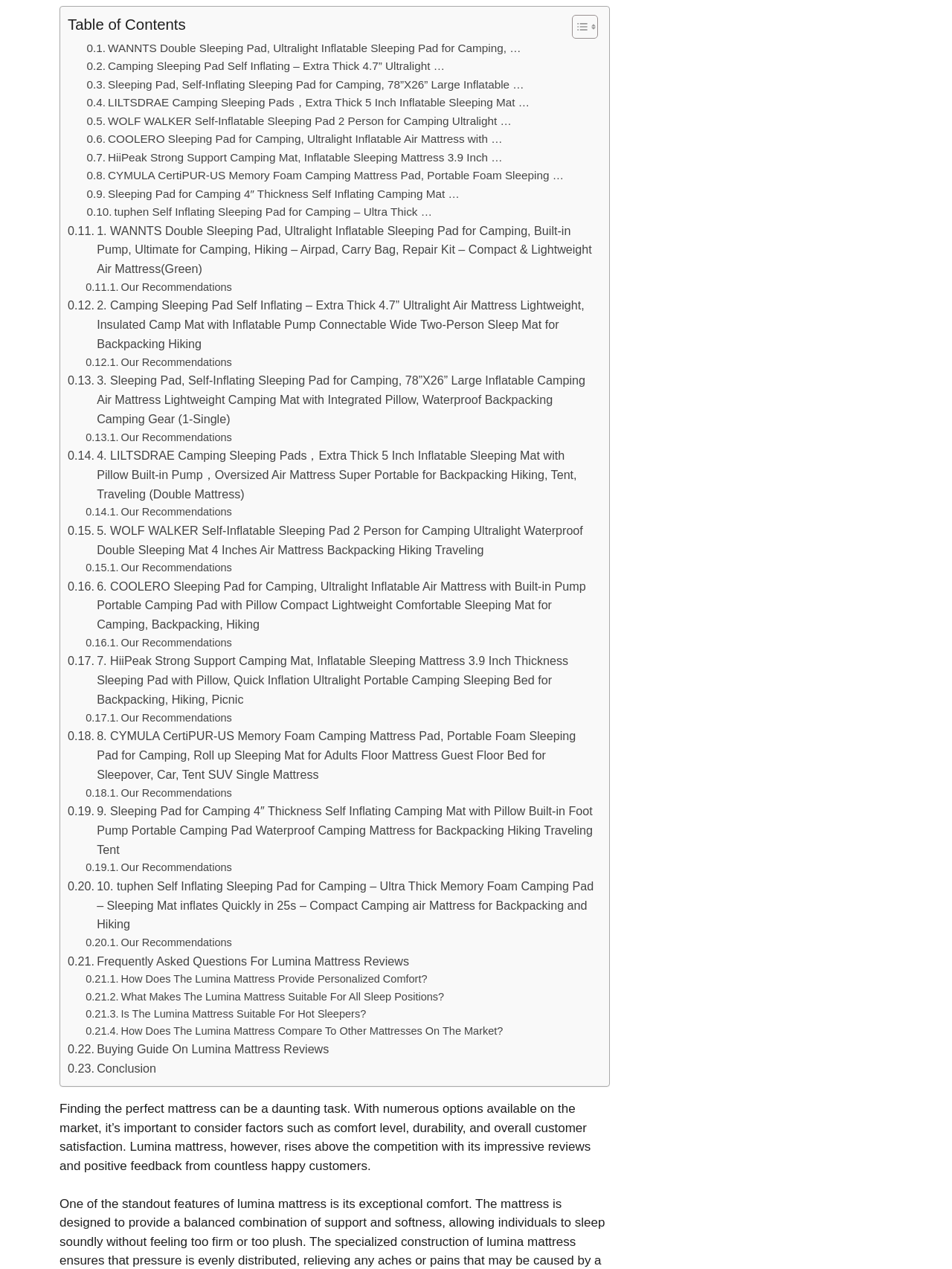Please locate the bounding box coordinates of the element that should be clicked to complete the given instruction: "Read Frequently Asked Questions For Lumina Mattress Reviews".

[0.071, 0.75, 0.43, 0.765]